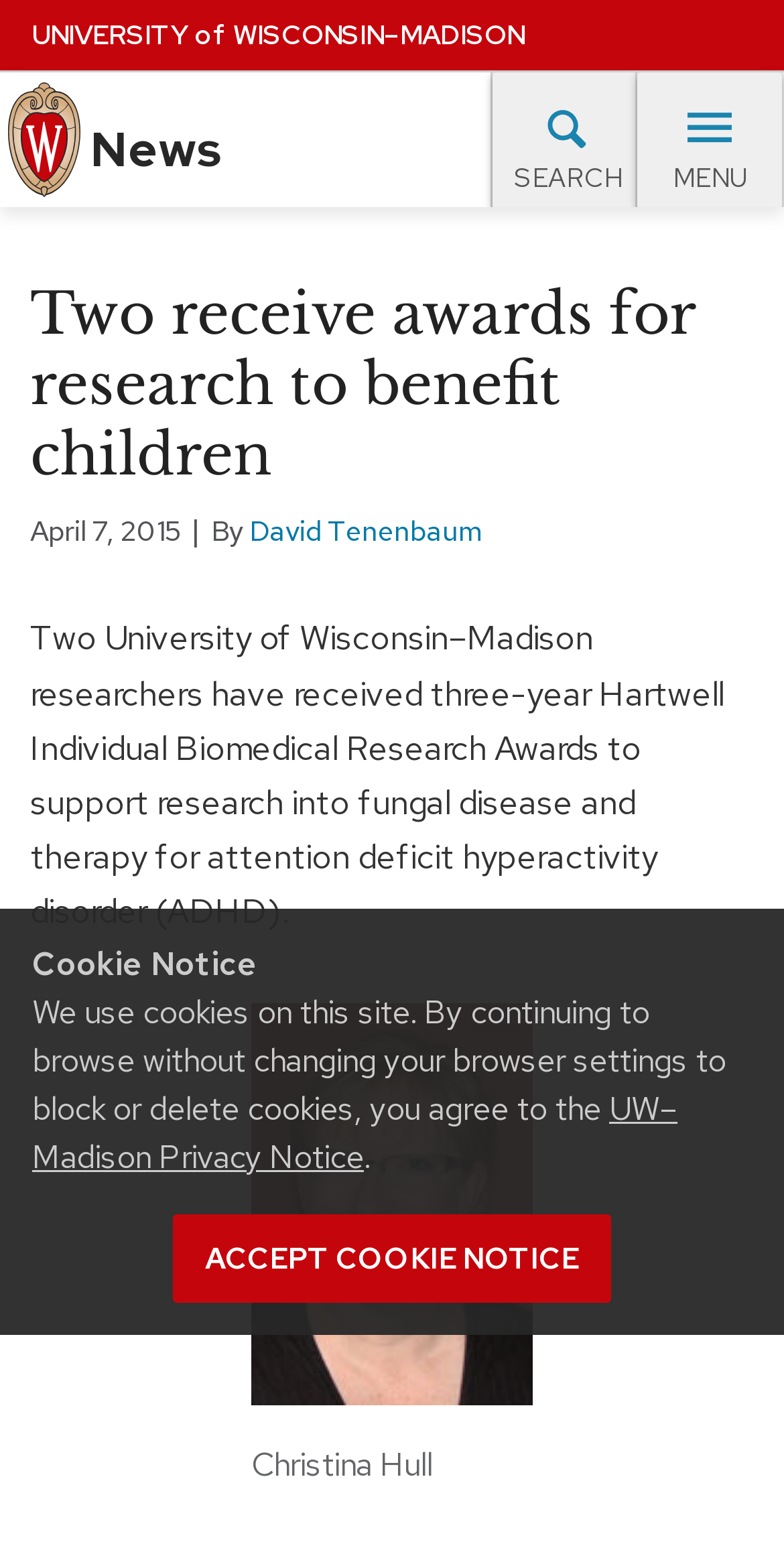Who wrote the article?
Based on the visual, give a brief answer using one word or a short phrase.

David Tenenbaum